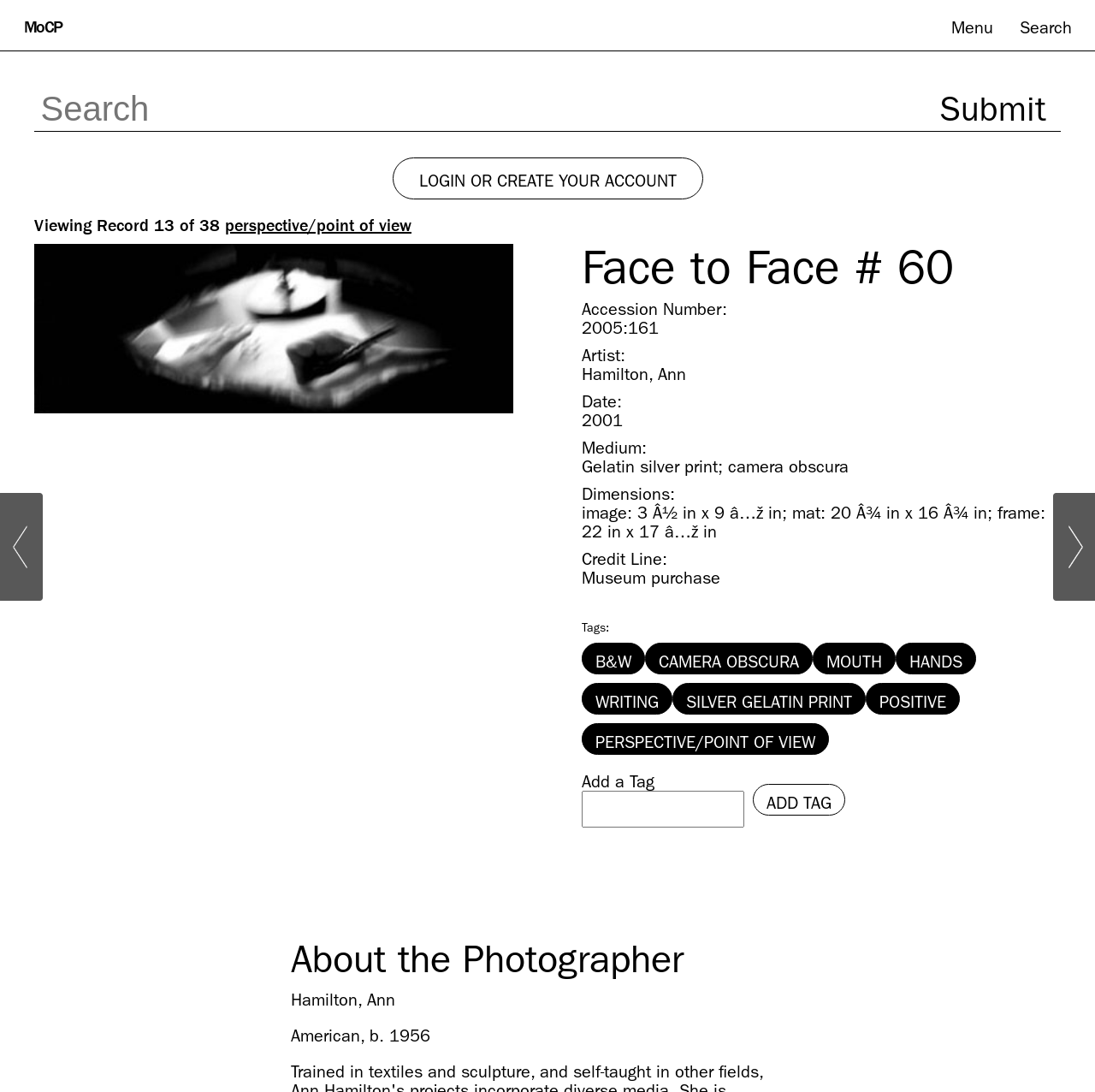Elaborate on the information and visuals displayed on the webpage.

The webpage is about a collection of photographs, specifically showcasing a record titled "Face to Face # 60" from the Museum of Contemporary Photography. At the top left, there is a link to skip to the content, followed by a link to the museum's homepage. On the top right, there are buttons for menu and search, with a search box and a submit button below.

In the middle of the page, there are navigation links to previous and next photos, accompanied by small images. Below these links, there is a heading indicating that the user is viewing record 13 of 38, with a link to "perspective/point of view" below.

The main content of the page is a detailed description of the photograph, including its accession number, artist, date, medium, dimensions, and credit line. This information is organized into a list with clear headings and descriptions.

Below the description, there is a section for tags, with links to various keywords such as "B&W", "CAMERA OBSCURA", and "PERSPECTIVE/POINT OF VIEW". Users can also add their own tags using a text box and an "Add Tag" button.

To the left of the description, there is a figure with a link to a larger image of the photograph. At the bottom of the page, there is a section about the photographer, including their name, nationality, and birth year.

Overall, the webpage provides a detailed and organized view of a specific photograph, with easy navigation and additional information about the photographer.